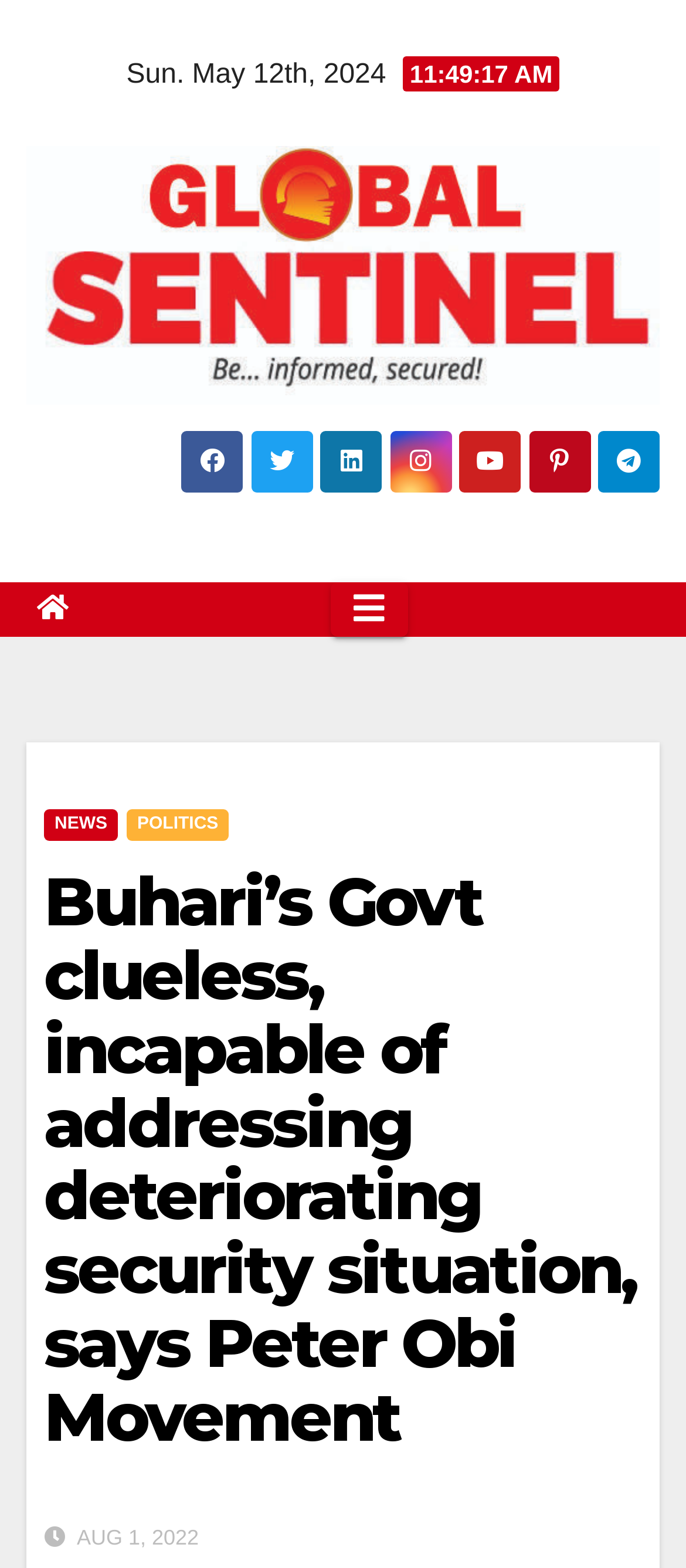Give a one-word or one-phrase response to the question: 
What is the name of the website?

Global Sentinel